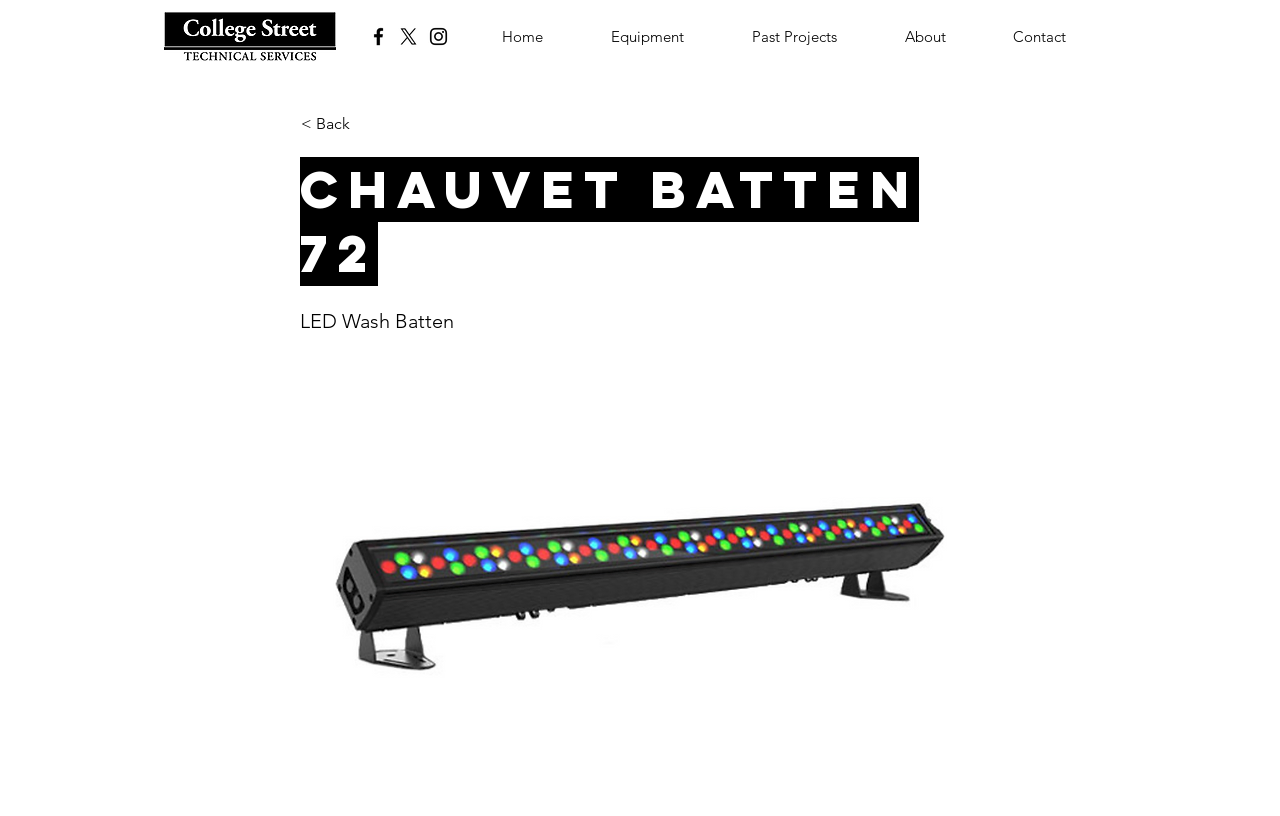Identify the webpage's primary heading and generate its text.

Chauvet Batten 72